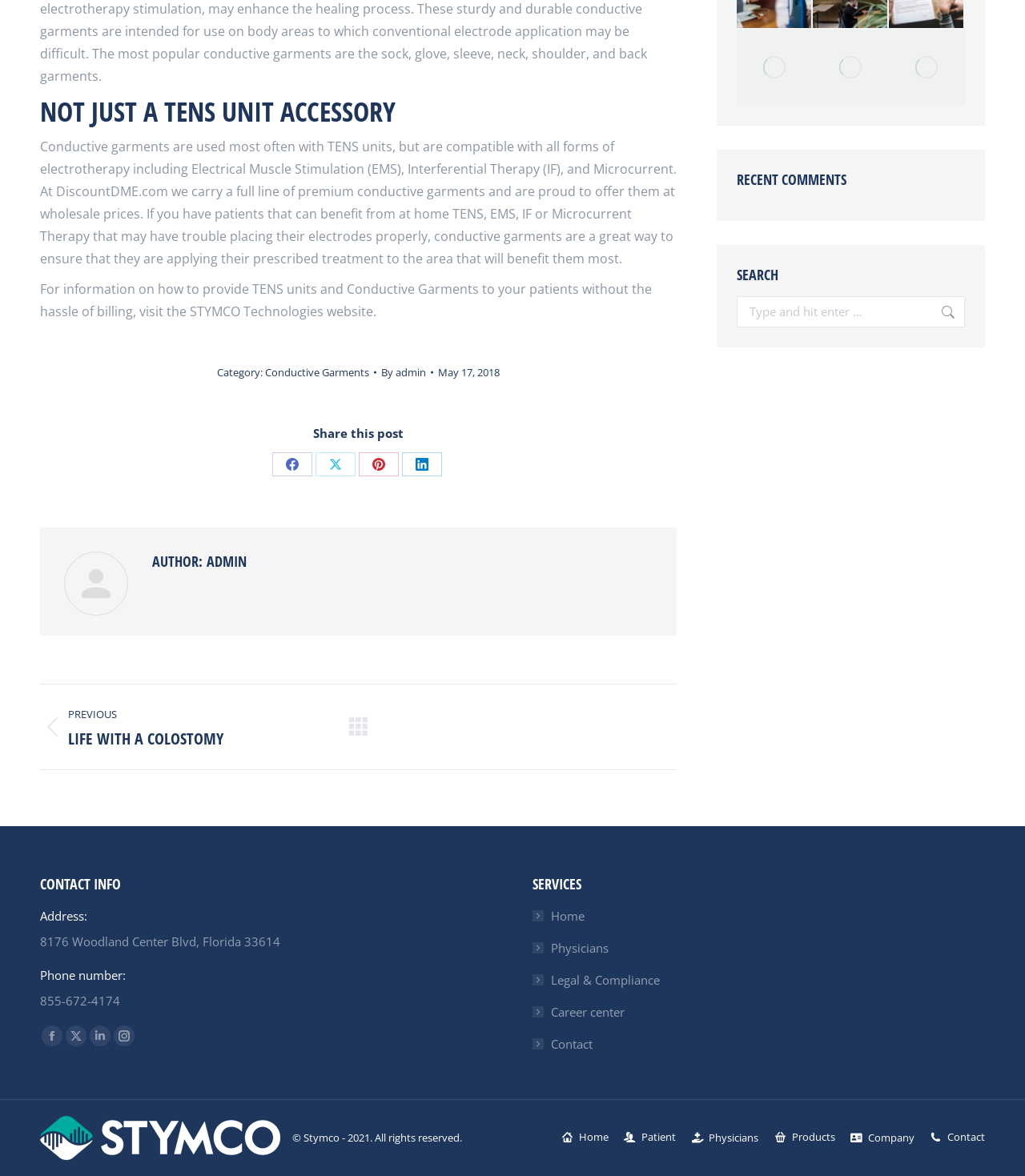Refer to the element description Legal & Compliance and identify the corresponding bounding box in the screenshot. Format the coordinates as (top-left x, top-left y, bottom-right x, bottom-right y) with values in the range of 0 to 1.

[0.52, 0.824, 0.644, 0.842]